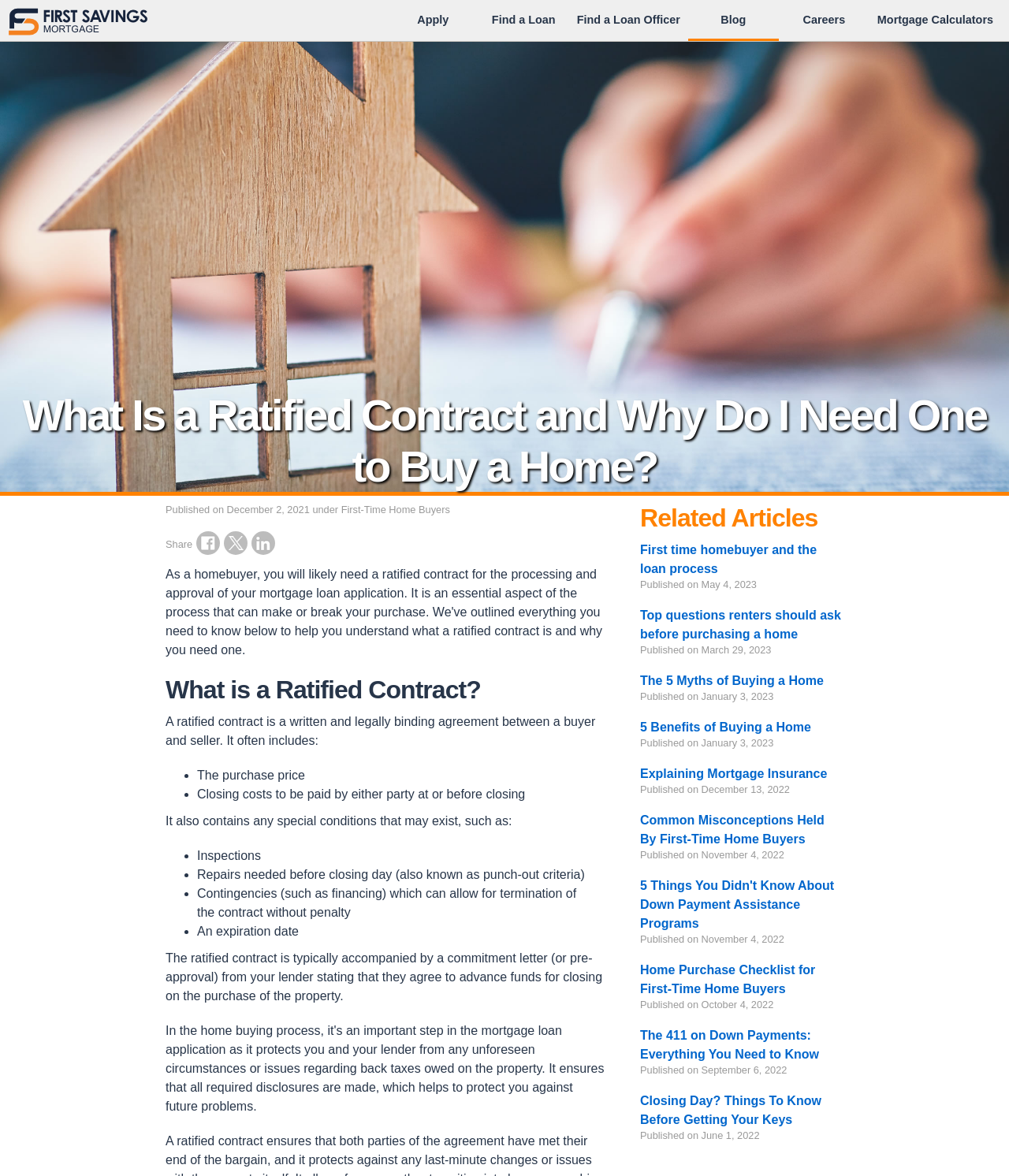Please identify the bounding box coordinates of the element I need to click to follow this instruction: "Click on Apply".

[0.392, 0.0, 0.466, 0.034]